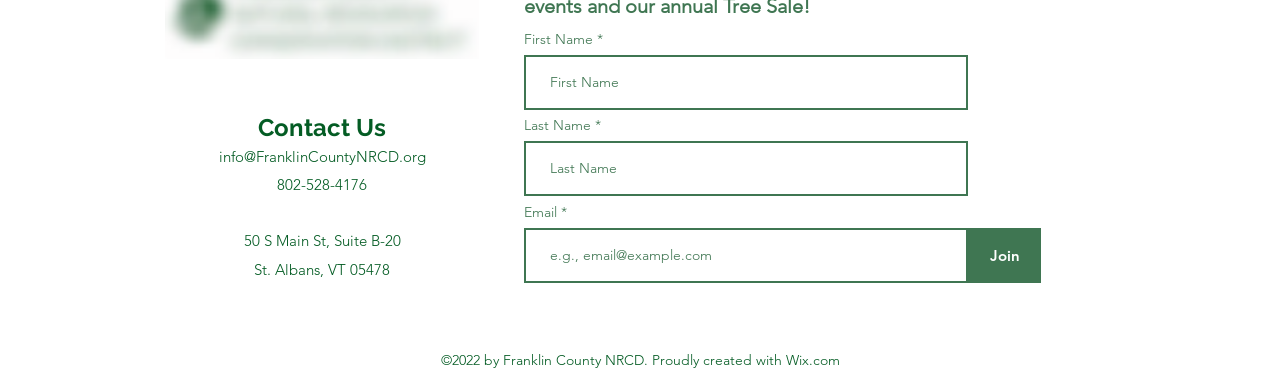Provide a brief response using a word or short phrase to this question:
What is the address of Franklin County NRCD?

50 S Main St, Suite B-20, St. Albans, VT 05478